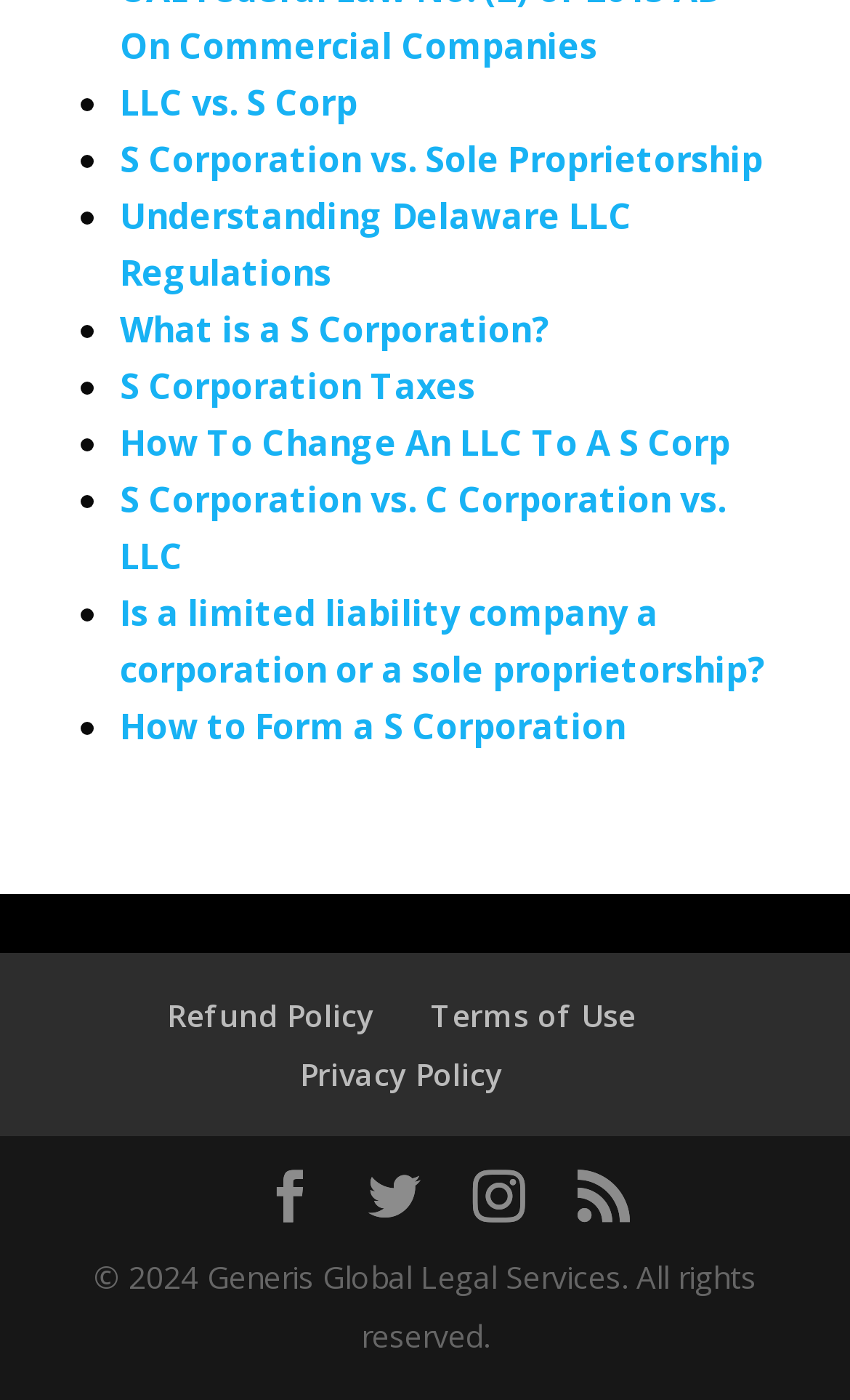Please give a one-word or short phrase response to the following question: 
How many links are in the list?

10